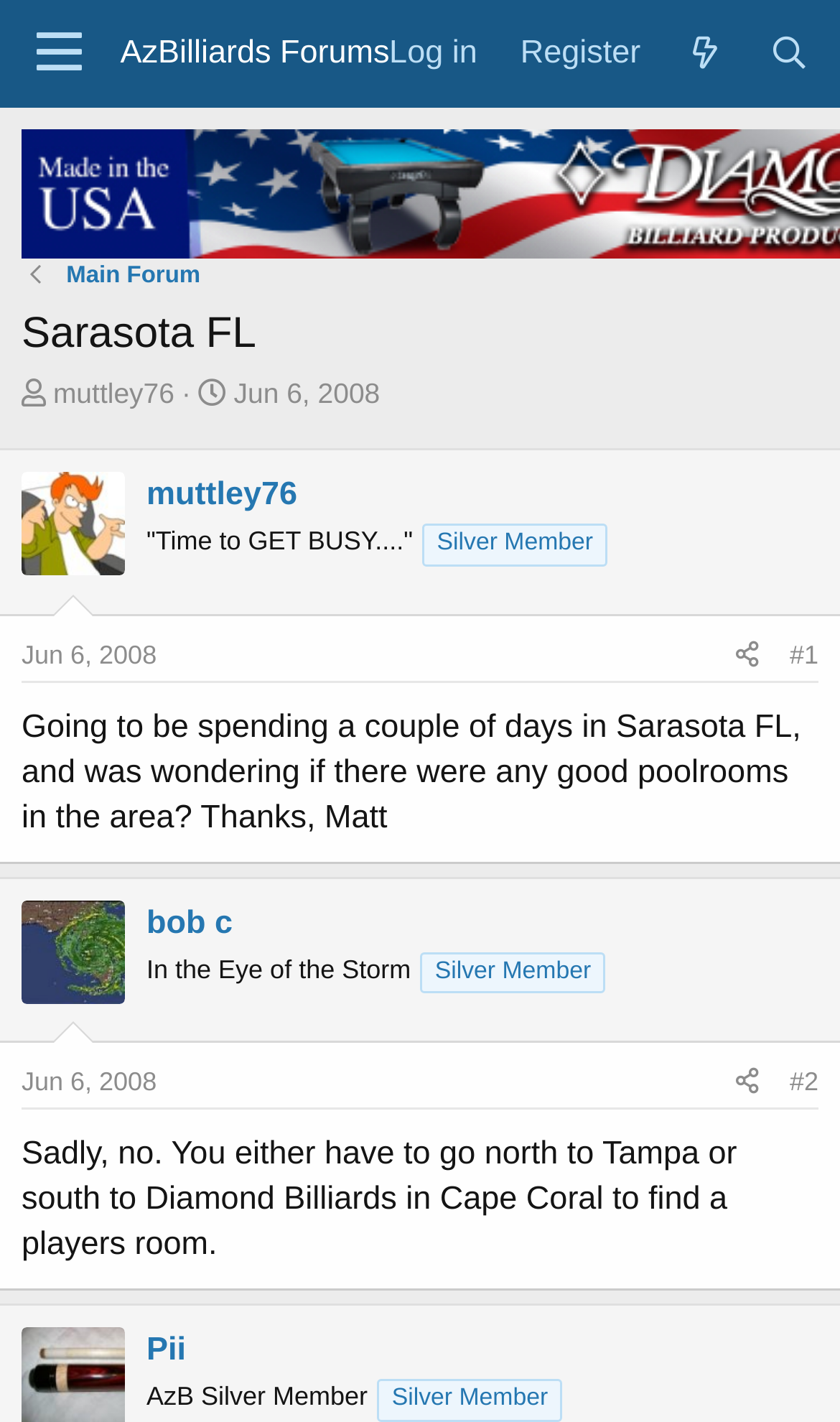Give a one-word or short phrase answer to this question: 
What is the name of the thread starter?

muttley76